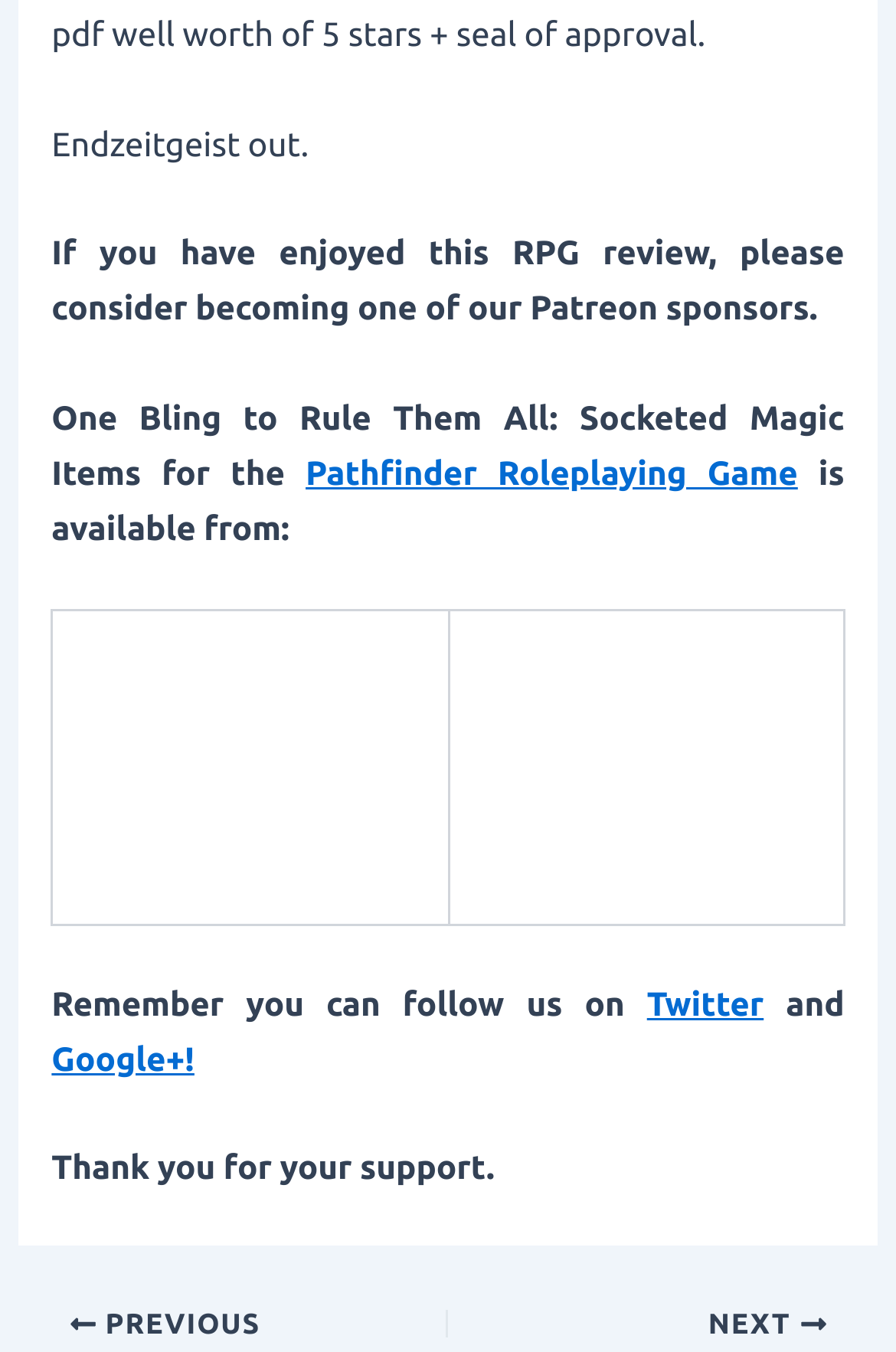Please answer the following question using a single word or phrase: 
How many links are there in the table?

2